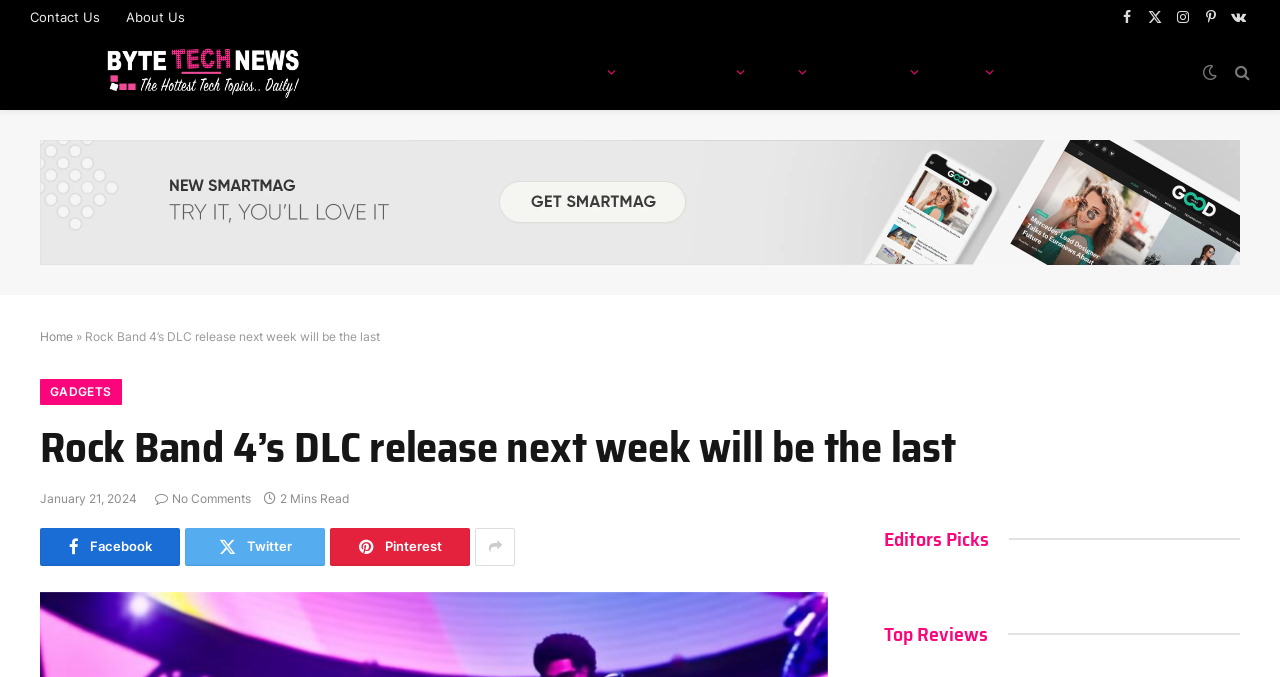Predict the bounding box of the UI element based on this description: "parent_node: HOME title="ByteTechNews"".

[0.023, 0.05, 0.301, 0.162]